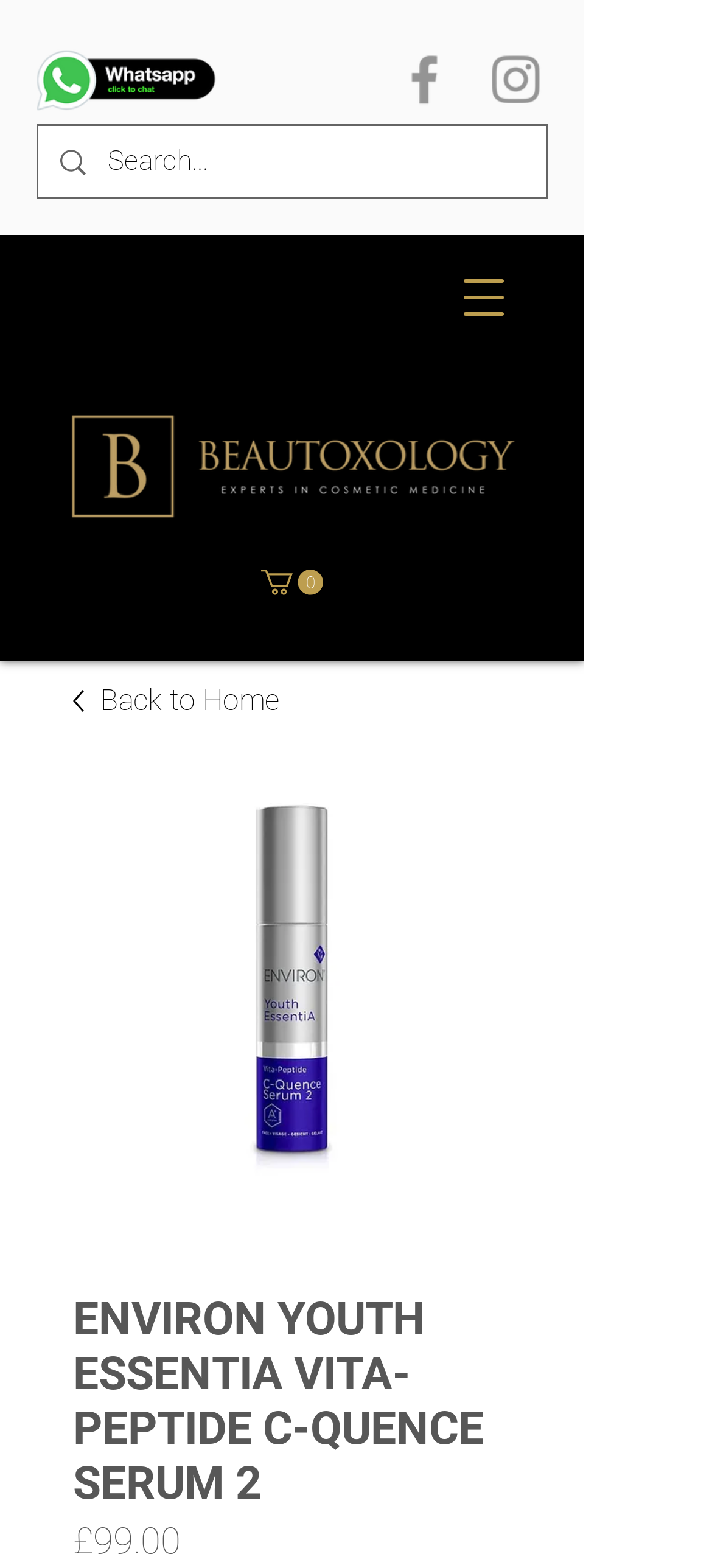Utilize the details in the image to thoroughly answer the following question: Is there a search bar on the page?

I found the search bar by looking at the section with the placeholder text 'Search...' which is located at the top of the page.